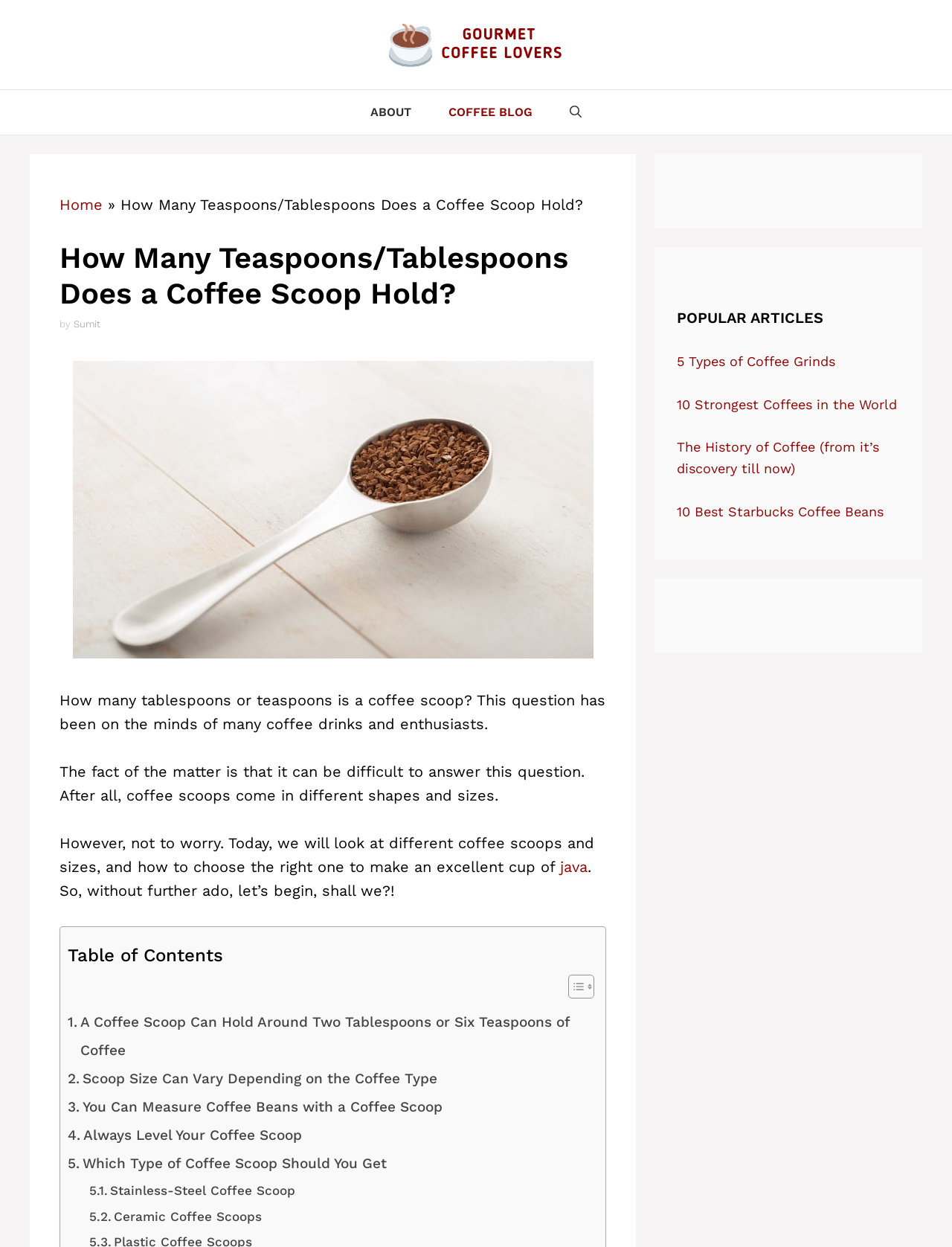Respond to the following question with a brief word or phrase:
What is the title of the section that lists related articles?

POPULAR ARTICLES